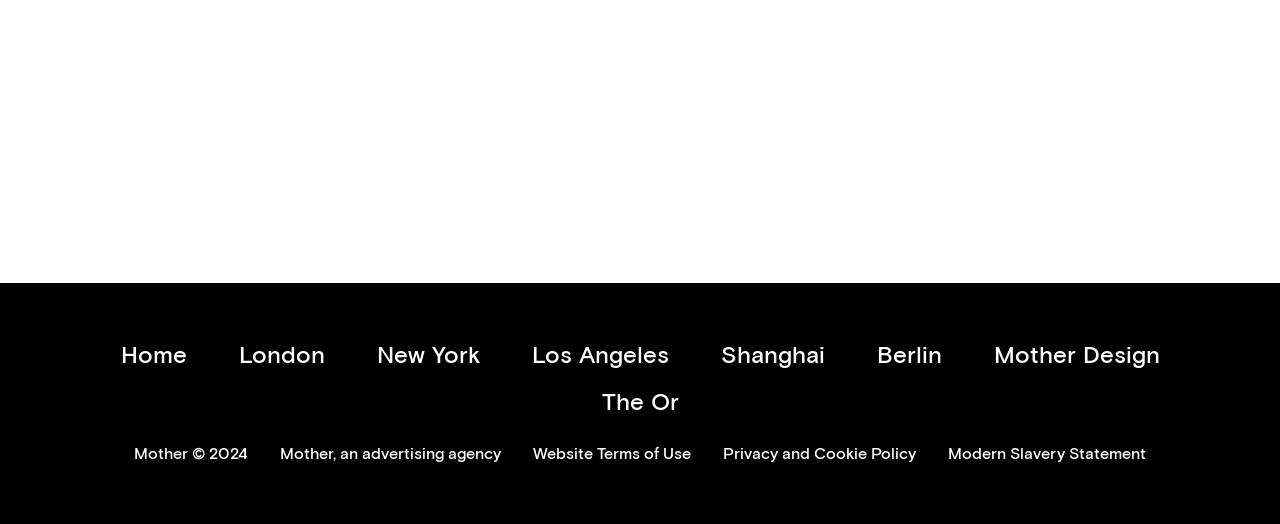Find the bounding box coordinates of the element to click in order to complete the given instruction: "view Mother Design page."

[0.764, 0.635, 0.918, 0.724]